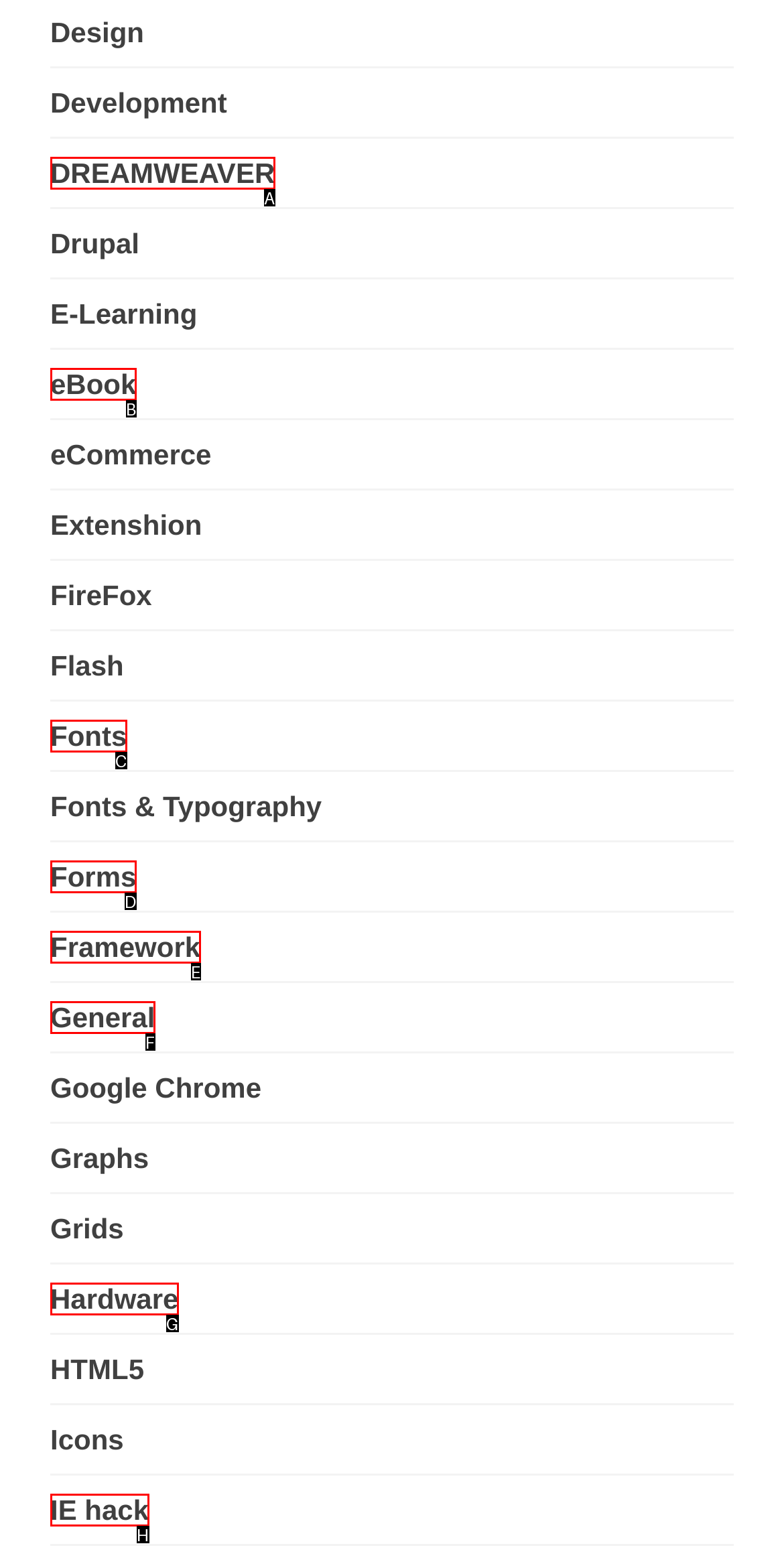Which option corresponds to the following element description: eBook?
Please provide the letter of the correct choice.

B